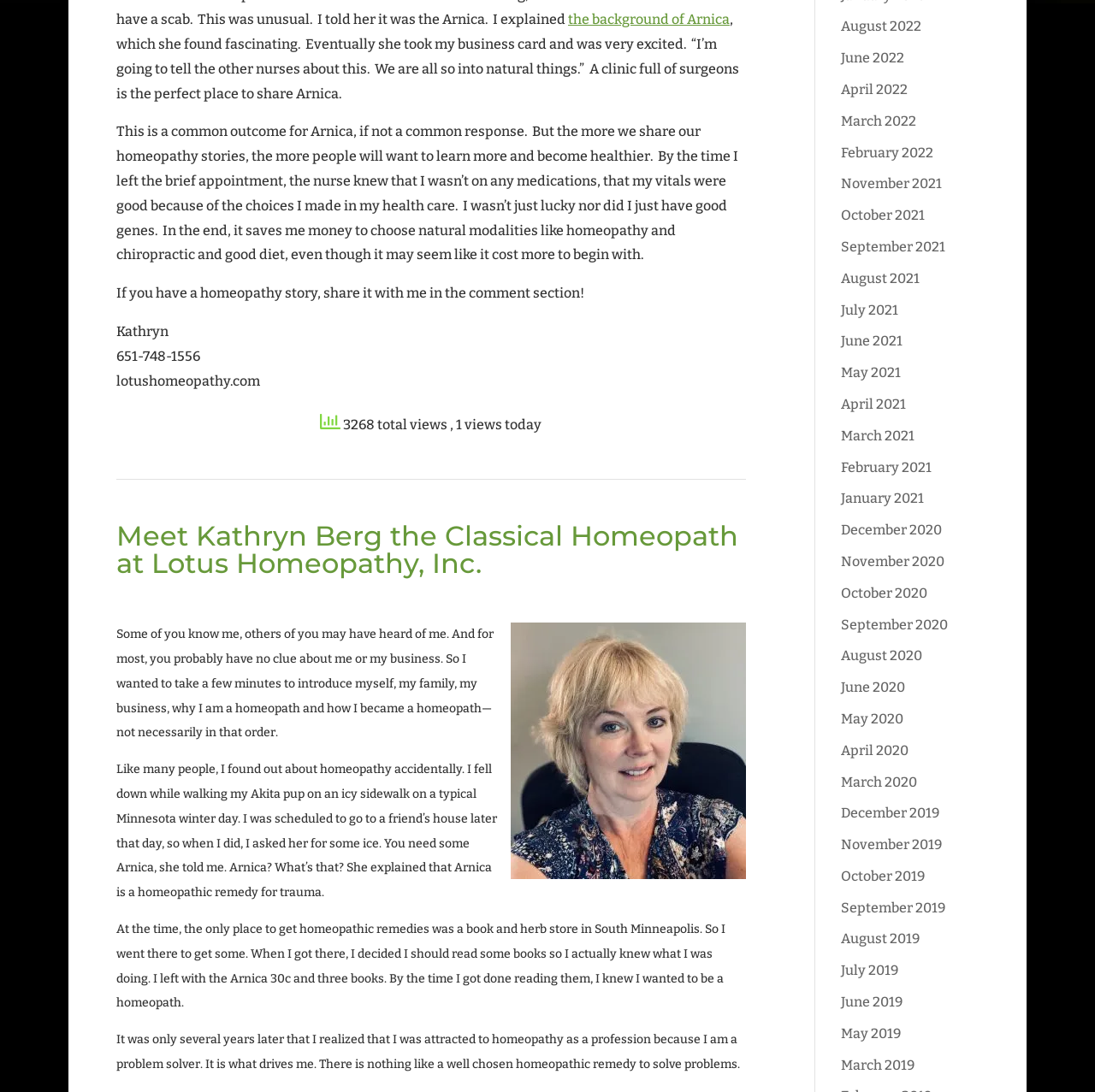Utilize the details in the image to thoroughly answer the following question: What is the profession of the author?

The profession of the author is mentioned in the heading 'Meet Kathryn Berg the Classical Homeopath at Lotus Homeopathy, Inc.' which indicates that the author is a Classical Homeopath.